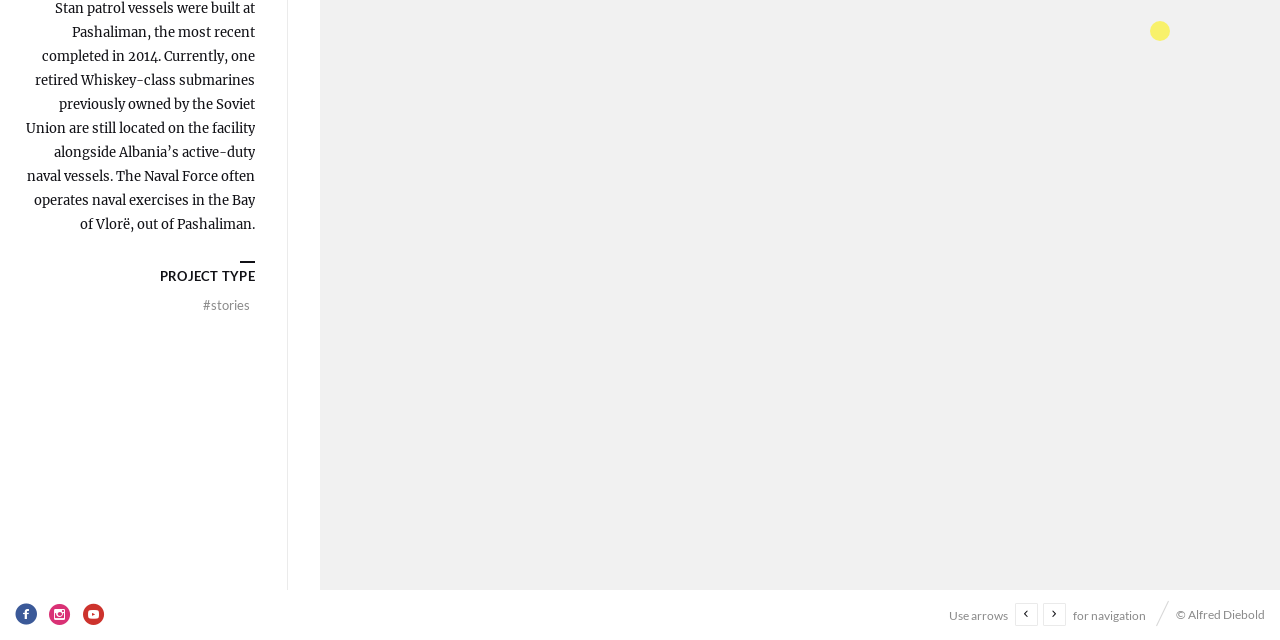For the following element description, predict the bounding box coordinates in the format (top-left x, top-left y, bottom-right x, bottom-right y). All values should be floating point numbers between 0 and 1. Description: title="instagram"

[0.038, 0.942, 0.055, 0.977]